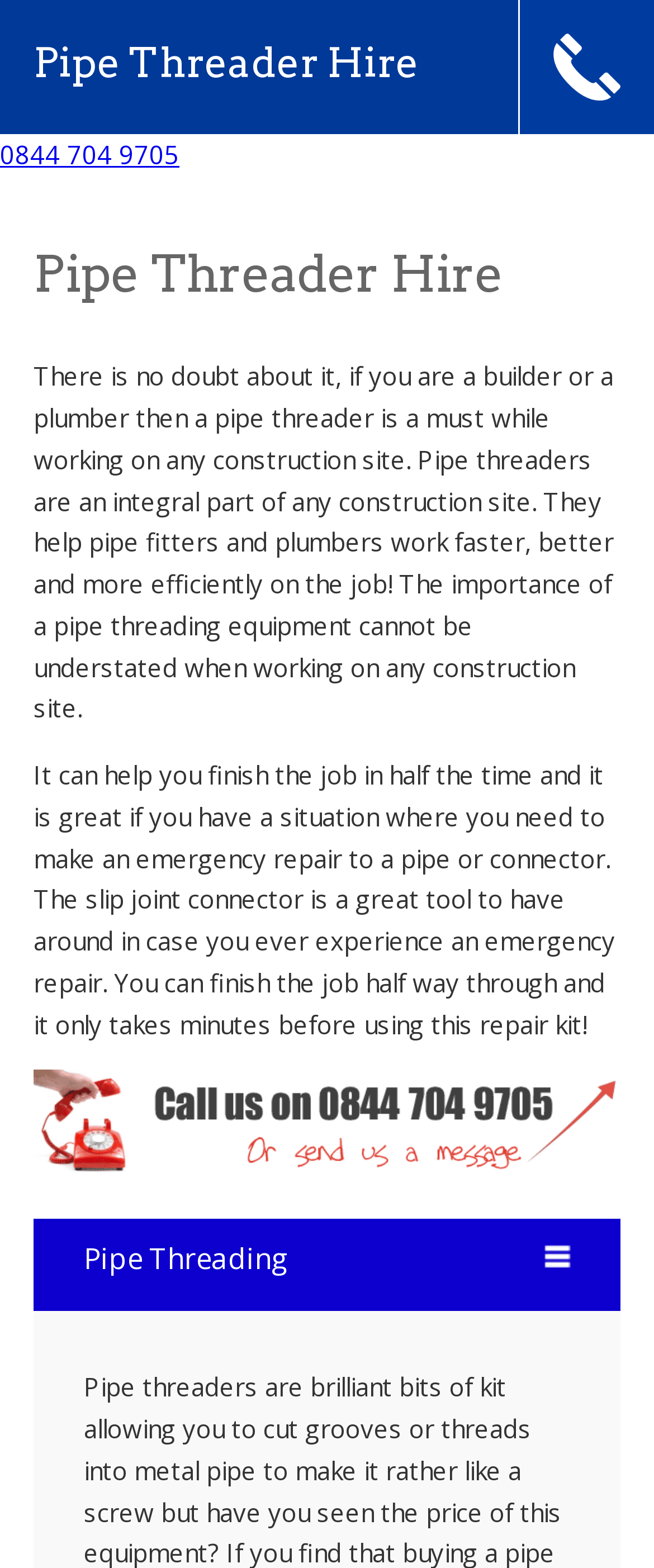Extract the bounding box coordinates for the described element: "Pipe Threader Hire". The coordinates should be represented as four float numbers between 0 and 1: [left, top, right, bottom].

[0.051, 0.025, 0.641, 0.056]